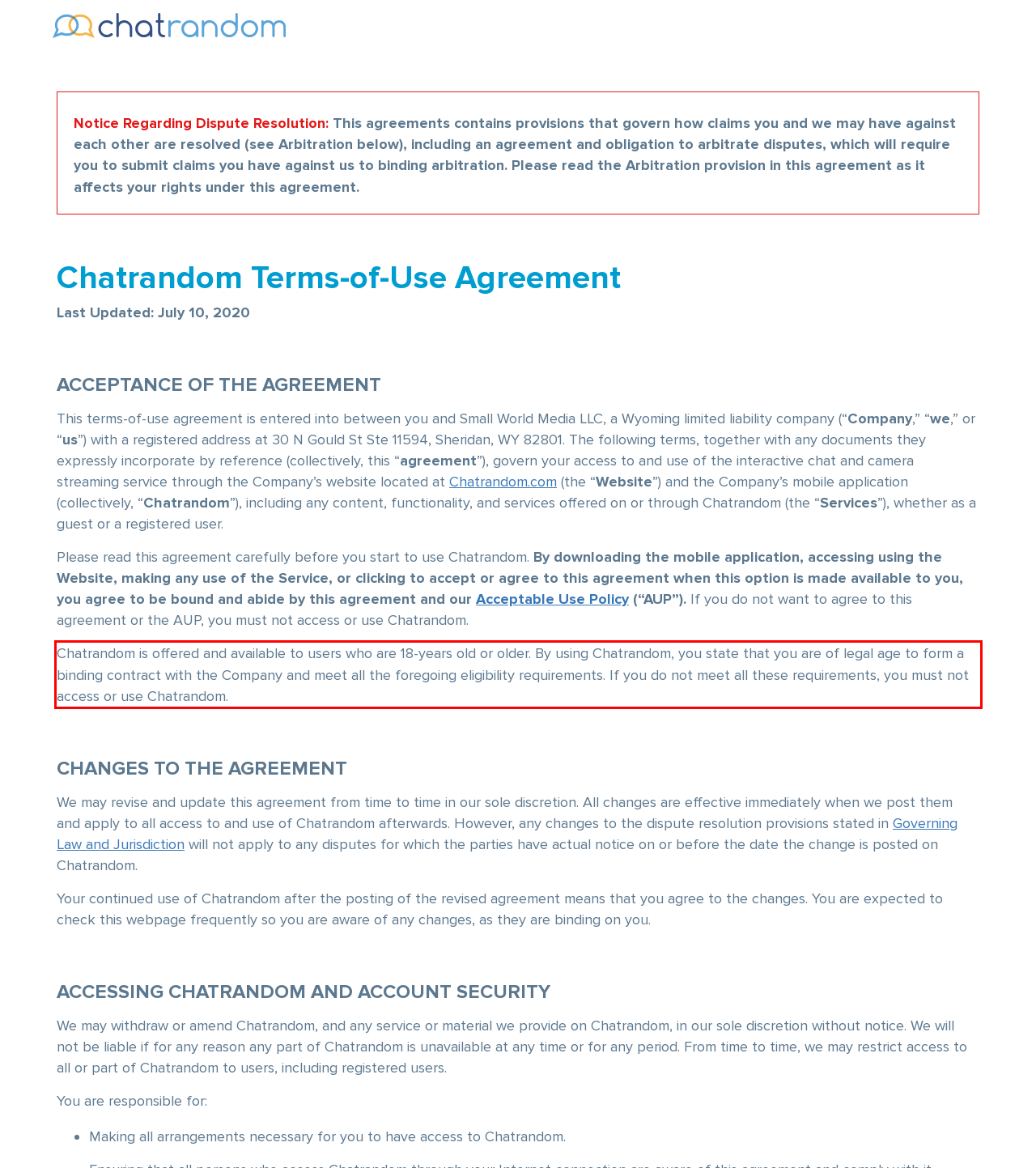Examine the webpage screenshot and use OCR to recognize and output the text within the red bounding box.

Chatrandom is offered and available to users who are 18-years old or older. By using Chatrandom, you state that you are of legal age to form a binding contract with the Company and meet all the foregoing eligibility requirements. If you do not meet all these requirements, you must not access or use Chatrandom.